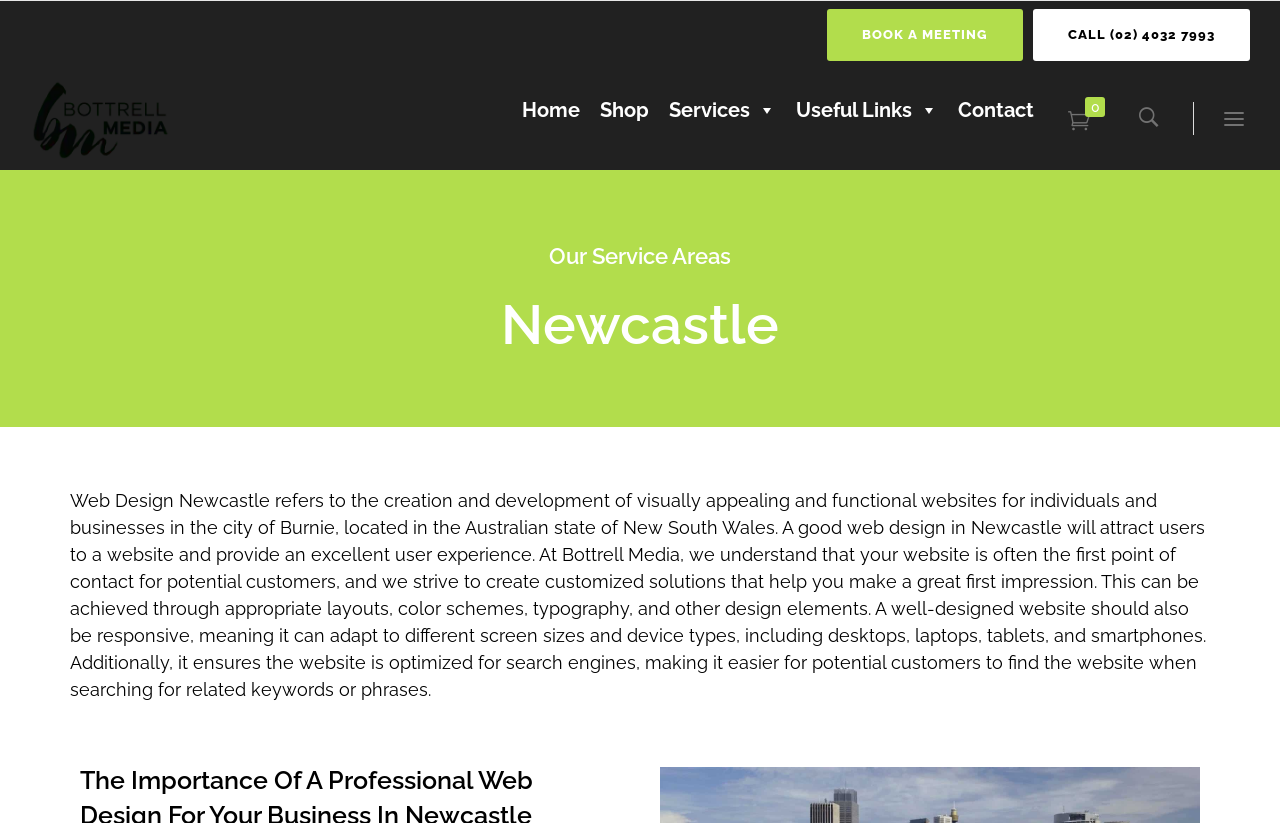Locate the bounding box coordinates of the clickable element to fulfill the following instruction: "Click the 'News' link". Provide the coordinates as four float numbers between 0 and 1 in the format [left, top, right, bottom].

None